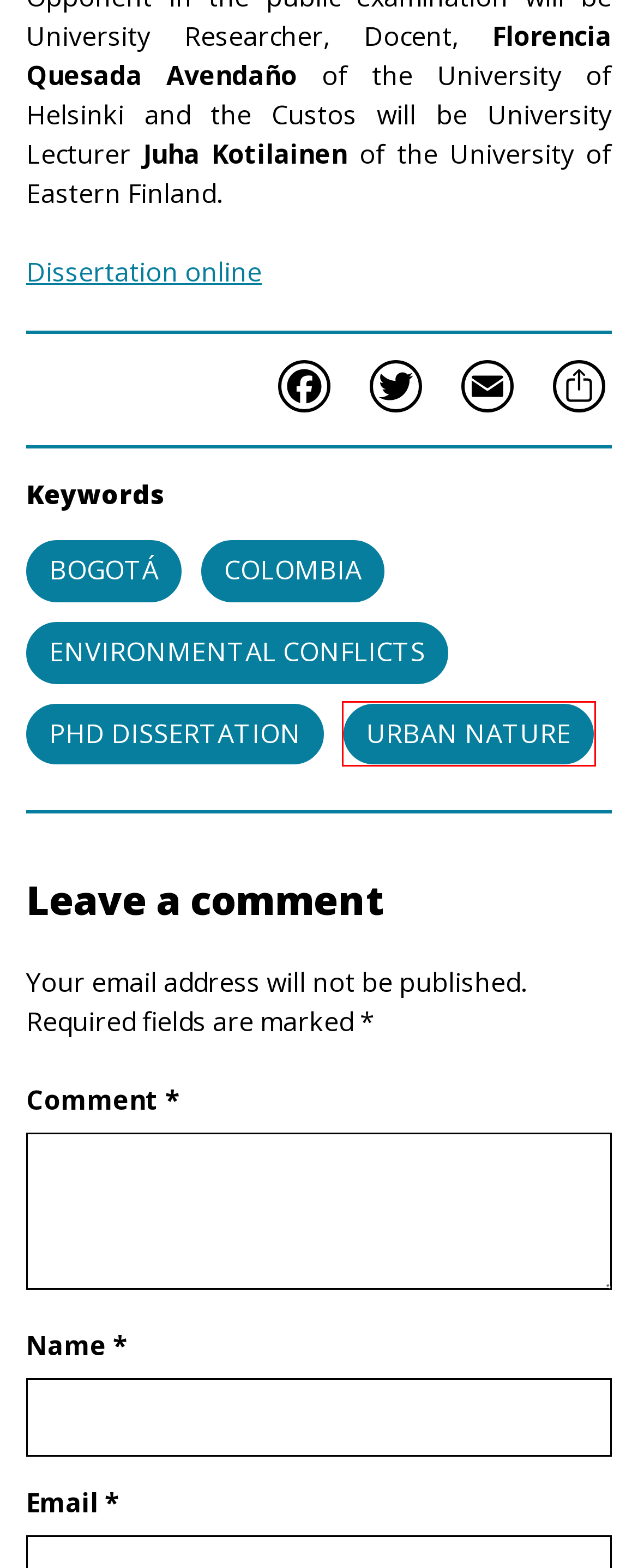Observe the provided screenshot of a webpage with a red bounding box around a specific UI element. Choose the webpage description that best fits the new webpage after you click on the highlighted element. These are your options:
A. Bogotá Archives - ESDLA blog & research
B. Colombia Archives - ESDLA blog & research
C. AddToAny - Share
D. About ESDLA - ESDLA blog & research
E. Valitse kieli
F. Environmental Conflicts Archives - ESDLA blog & research
G. urban nature Archives - ESDLA blog & research
H. PhD Dissertation Archives - ESDLA blog & research

G